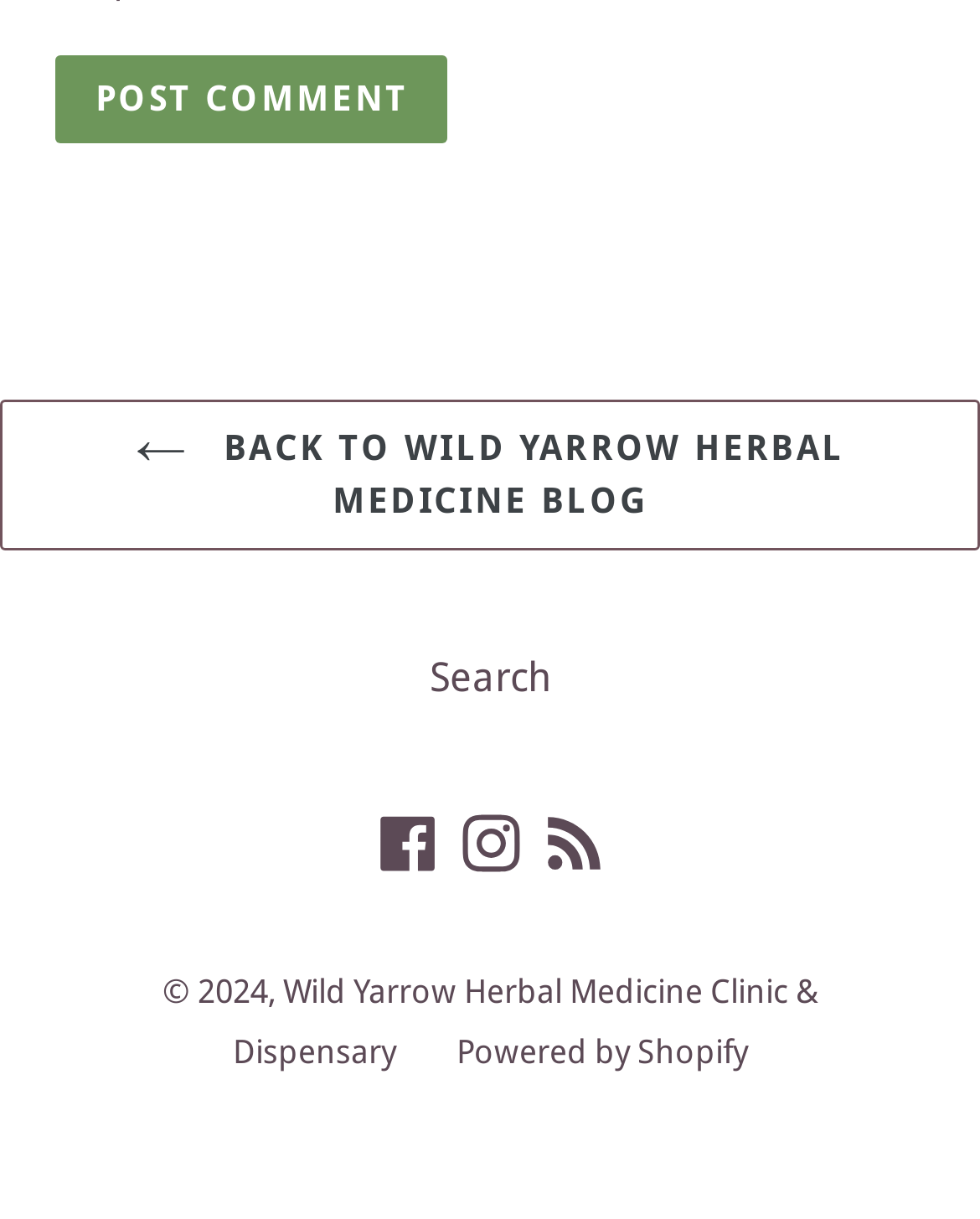Kindly determine the bounding box coordinates for the area that needs to be clicked to execute this instruction: "search".

[0.438, 0.536, 0.562, 0.576]